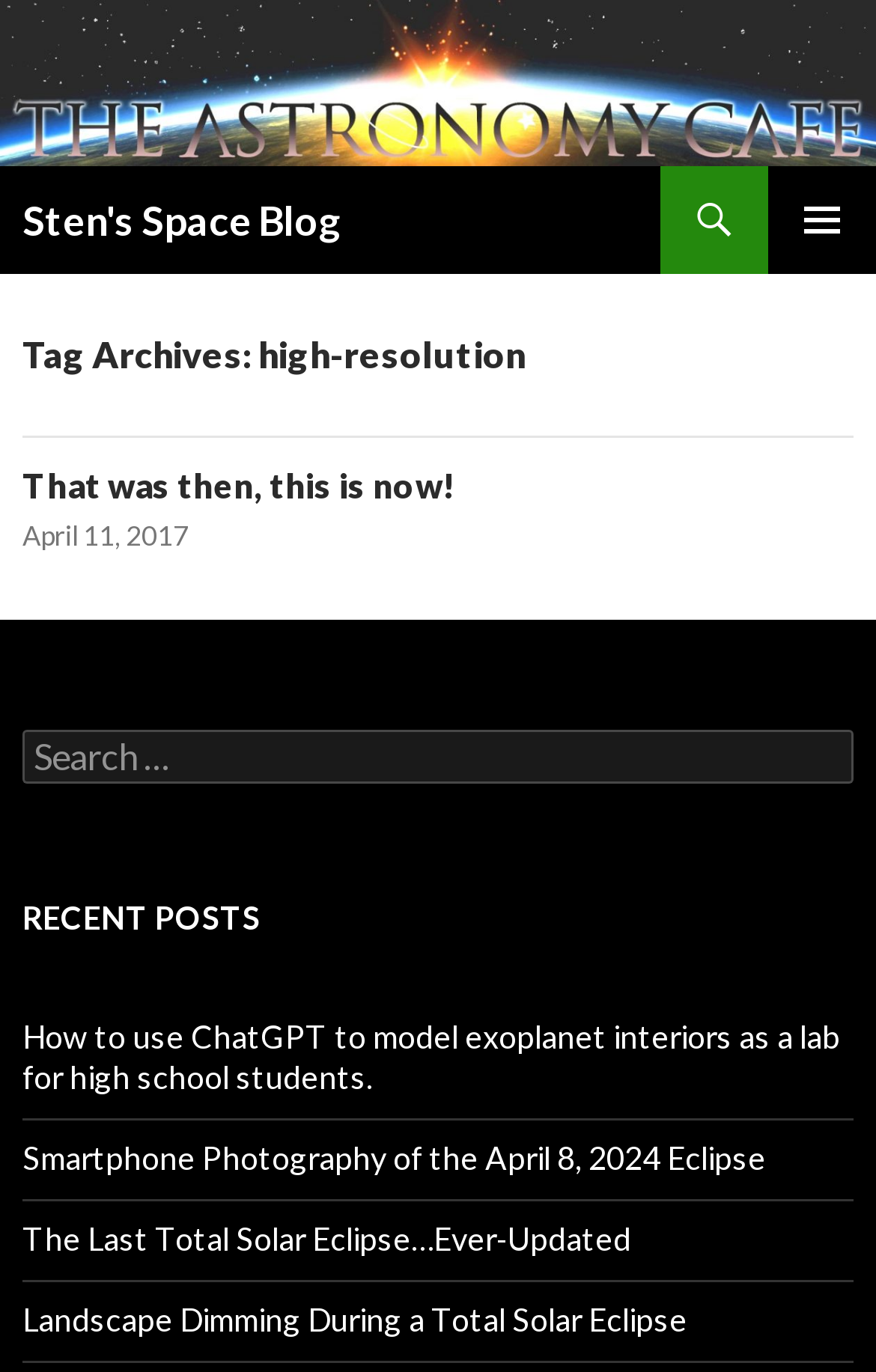Provide a single word or phrase answer to the question: 
What is the function of the 'Search for:' text box?

Search